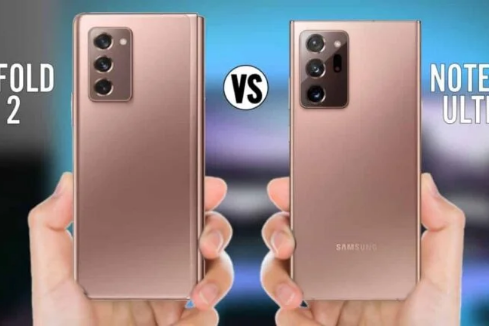Give a thorough description of the image, including any visible elements and their relationships.

The image features a side-by-side comparison of two Samsung smartphones: the Galaxy Z Fold 2 and the Galaxy Note 20 Ultra. Both devices are held in a person's hands, showcasing their sleek designs and distinctive rear camera setups. The Galaxy Z Fold 2 is on the left, while the Galaxy Note 20 Ultra is on the right, with a prominent "VS" graphic placed between them. The background is softly blurred, highlighting the phones and emphasizing the juxtaposition of their features. This visual comparison aims to inform viewers about the differences and similarities between these two premium devices, focusing on their design and capabilities.